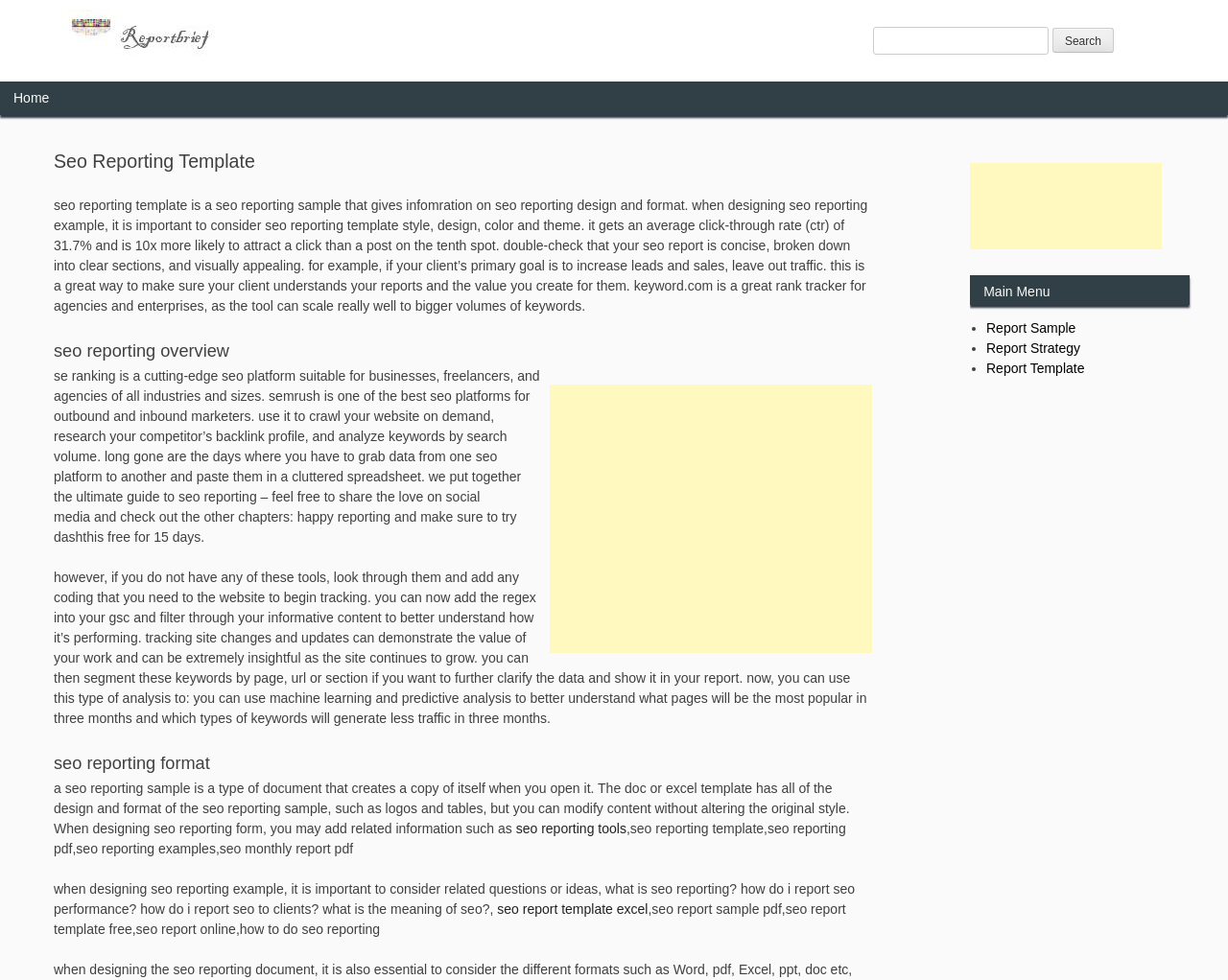Review the image closely and give a comprehensive answer to the question: What is the average click-through rate of a post in the first spot?

According to the webpage content, a post in the first spot has an average click-through rate of 31.7%. This information is provided to highlight the importance of creating concise and visually appealing SEO reports.